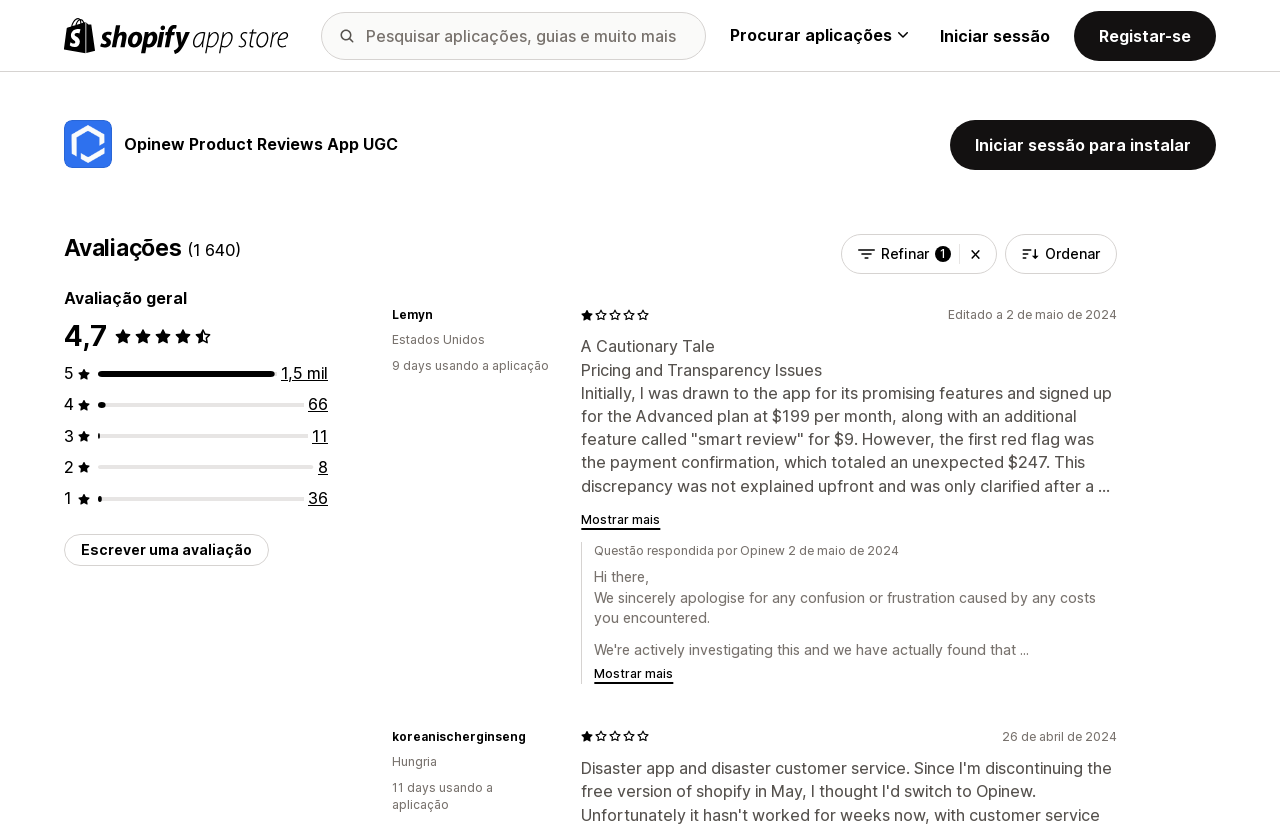Please identify the bounding box coordinates of the element I need to click to follow this instruction: "Click on the 'Alaska 2014' link".

None